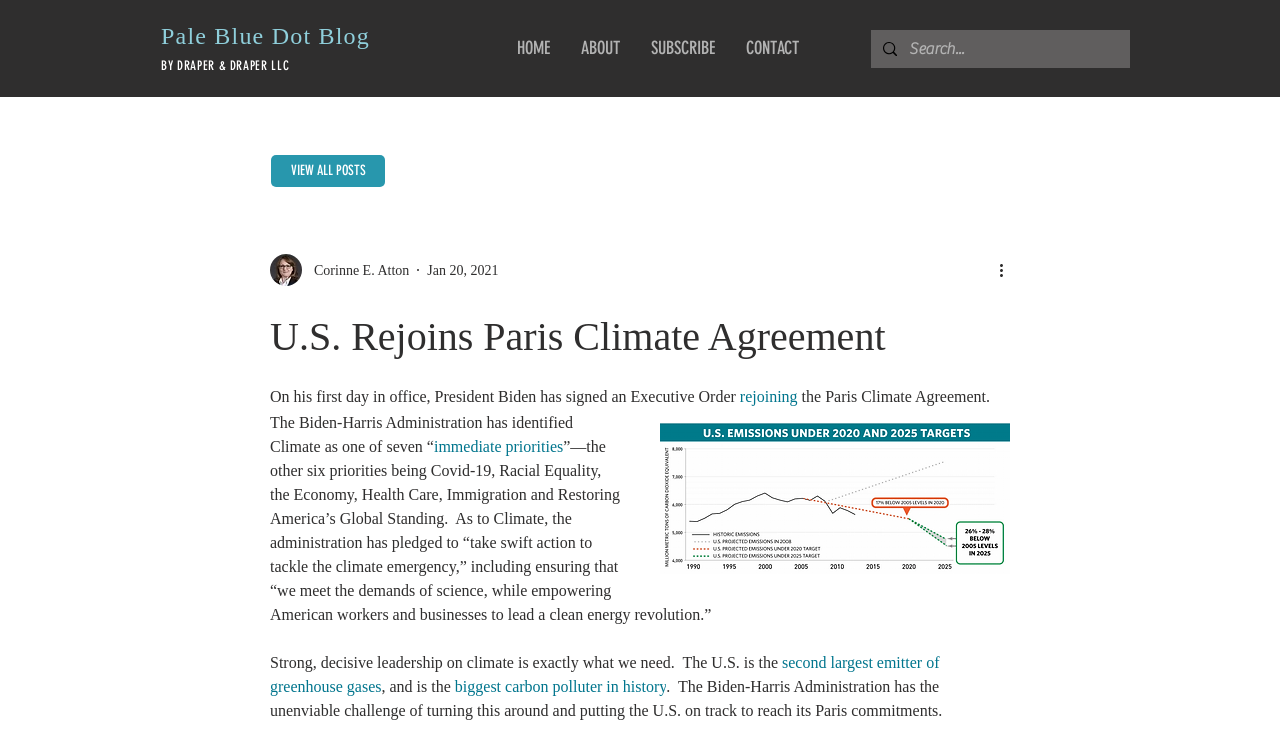Analyze the image and answer the question with as much detail as possible: 
What is the date of this blog post?

I found the date by looking at the generic element with the text 'Jan 20, 2021' which is located next to the author's name.